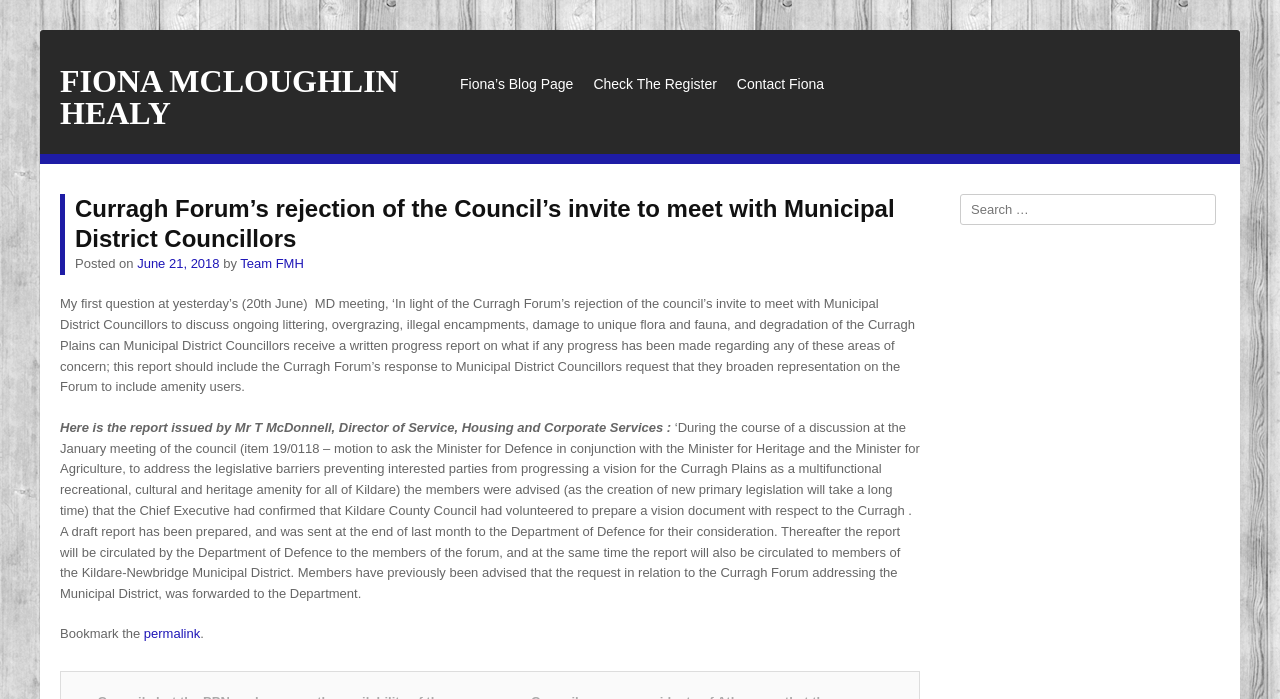Provide the bounding box coordinates of the area you need to click to execute the following instruction: "Contact Fiona".

[0.568, 0.077, 0.652, 0.164]